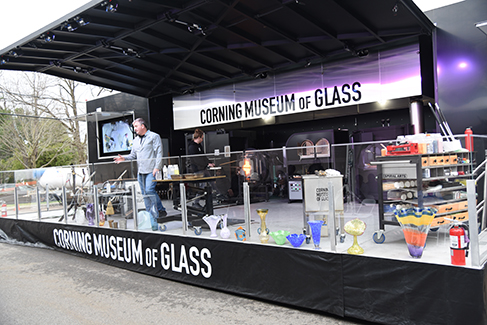What is displayed behind the presenter?
Kindly answer the question with as much detail as you can.

Behind the presenter, various glass vases and bowls are displayed, showcasing the artistry and craftsmanship involved in glassblowing, and providing a visual representation of the techniques being demonstrated.